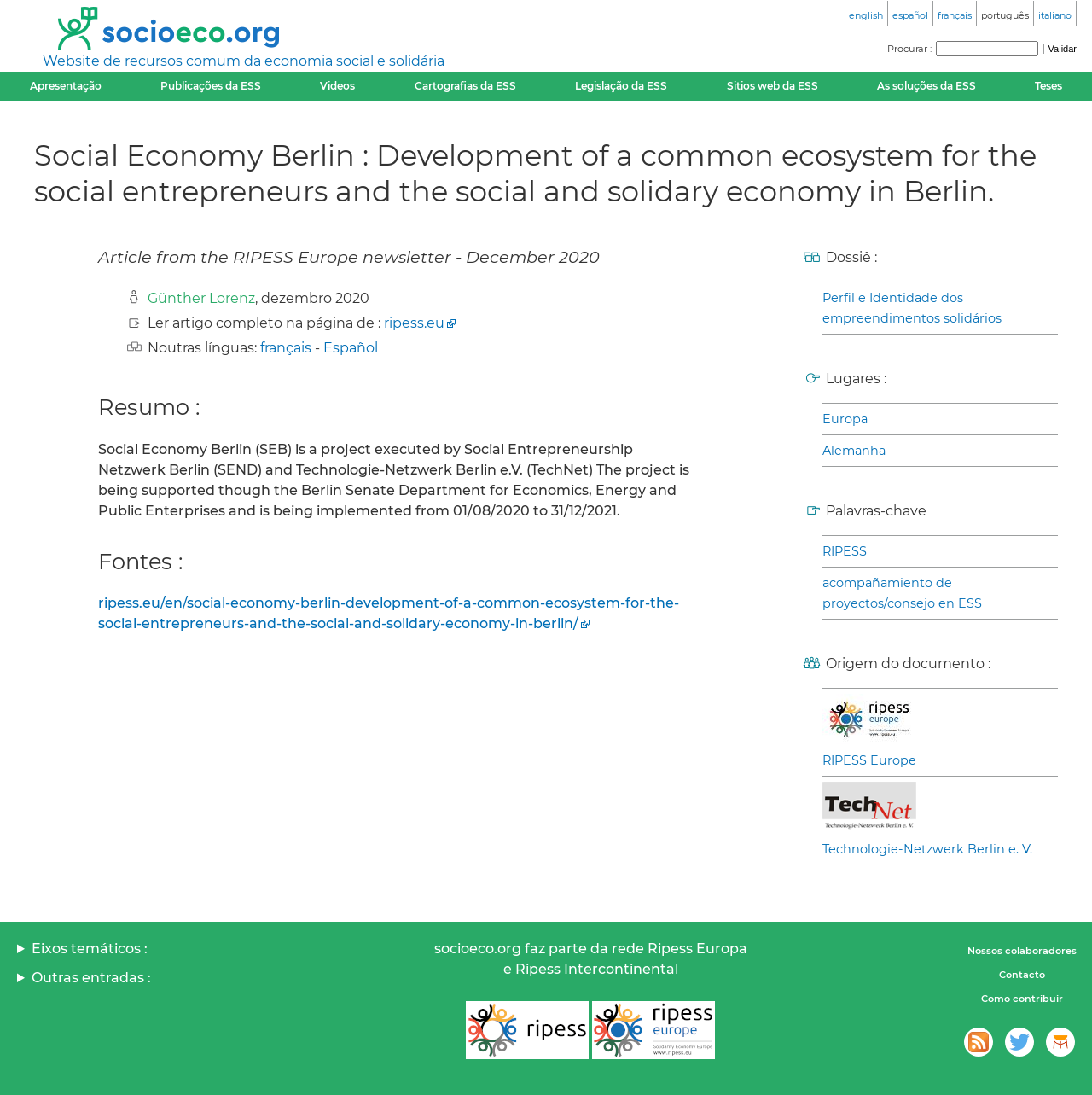What is the name of the organization that supports the Social Economy Berlin project?
Please give a well-detailed answer to the question.

The answer can be found in the article section of the webpage, where it is mentioned that 'The project is being supported though the Berlin Senate Department for Economics, Energy and Public Enterprises'.